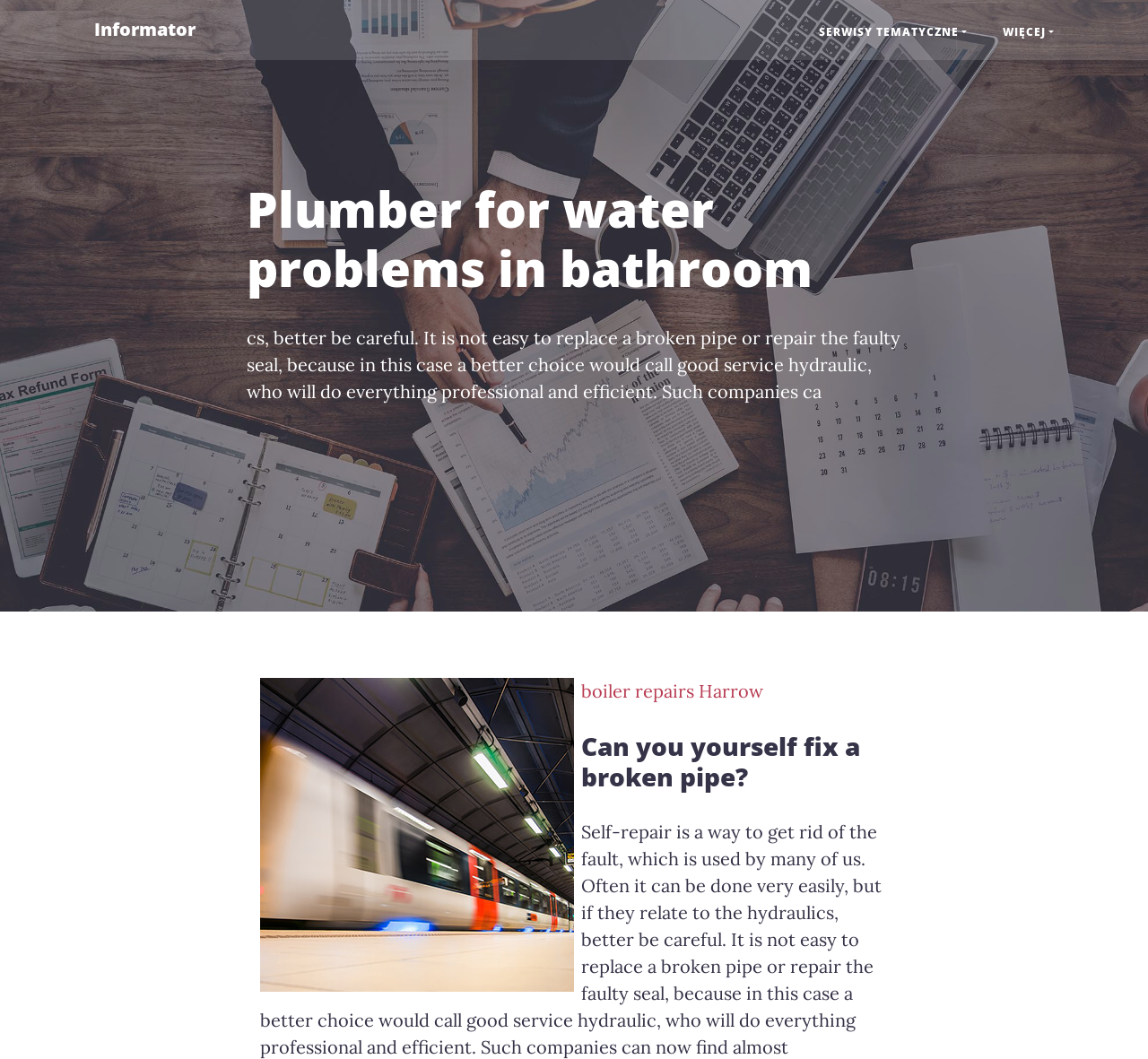Provide a thorough summary of the webpage.

The webpage appears to be about plumbing services, specifically focusing on water problems in bathrooms and boiler repairs in Harrow. At the top left of the page, there is a link to "Informator". On the top right, there are two buttons, "SERWISY TEMATYCZNE" and "WIĘCEJ", which have dropdown menus.

Below these buttons, there is a heading that reads "Plumber for water problems in bathroom", which is centered on the page. Underneath this heading, there is a paragraph of text that advises caution when dealing with broken pipes and faulty seals, recommending the use of professional hydraulic services.

To the right of this text, there is an image related to plumbing, taking up about a quarter of the page. Next to the image, there is a link to "boiler repairs Harrow". Below the image, there is another heading that asks "Can you yourself fix a broken pipe?", which is positioned near the bottom of the page.